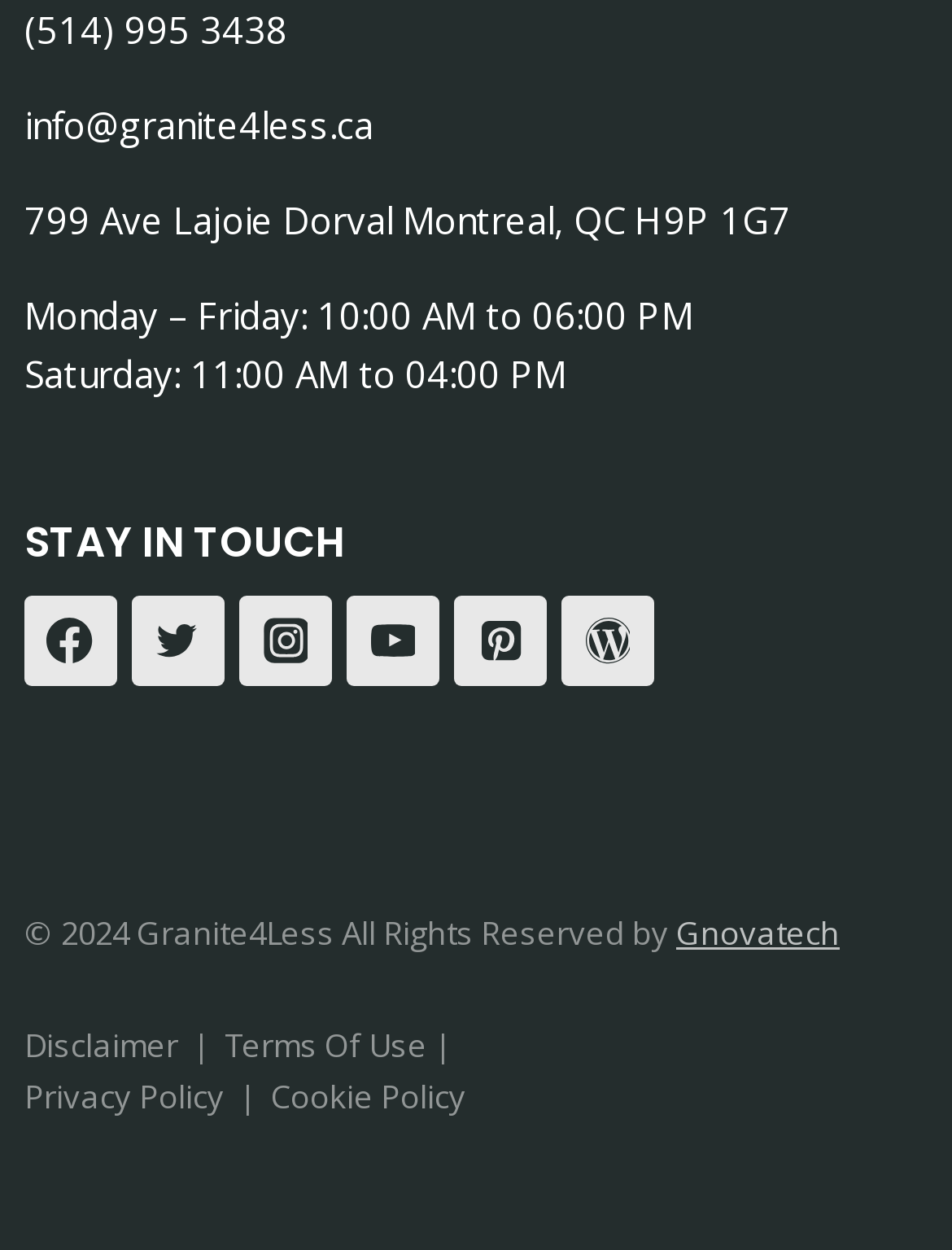Please find the bounding box coordinates of the element that must be clicked to perform the given instruction: "Visit the Facebook page". The coordinates should be four float numbers from 0 to 1, i.e., [left, top, right, bottom].

[0.026, 0.476, 0.122, 0.549]